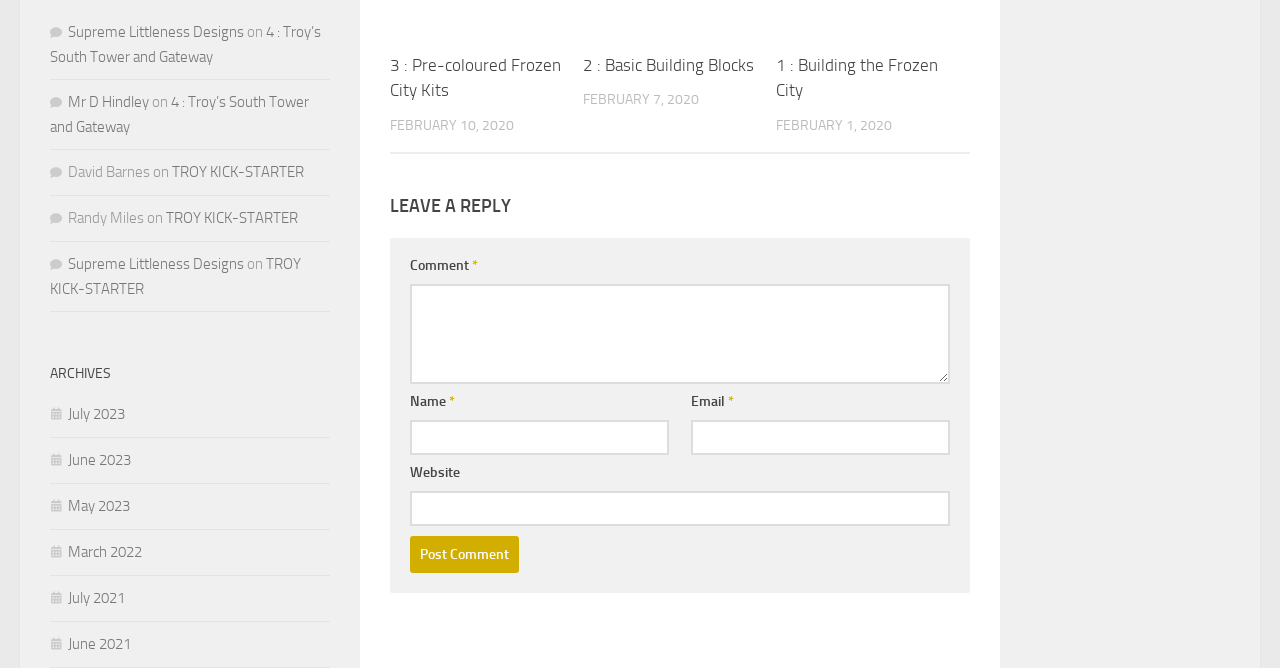Determine the bounding box coordinates of the clickable element to achieve the following action: 'Enter your comment'. Provide the coordinates as four float values between 0 and 1, formatted as [left, top, right, bottom].

[0.32, 0.425, 0.742, 0.575]